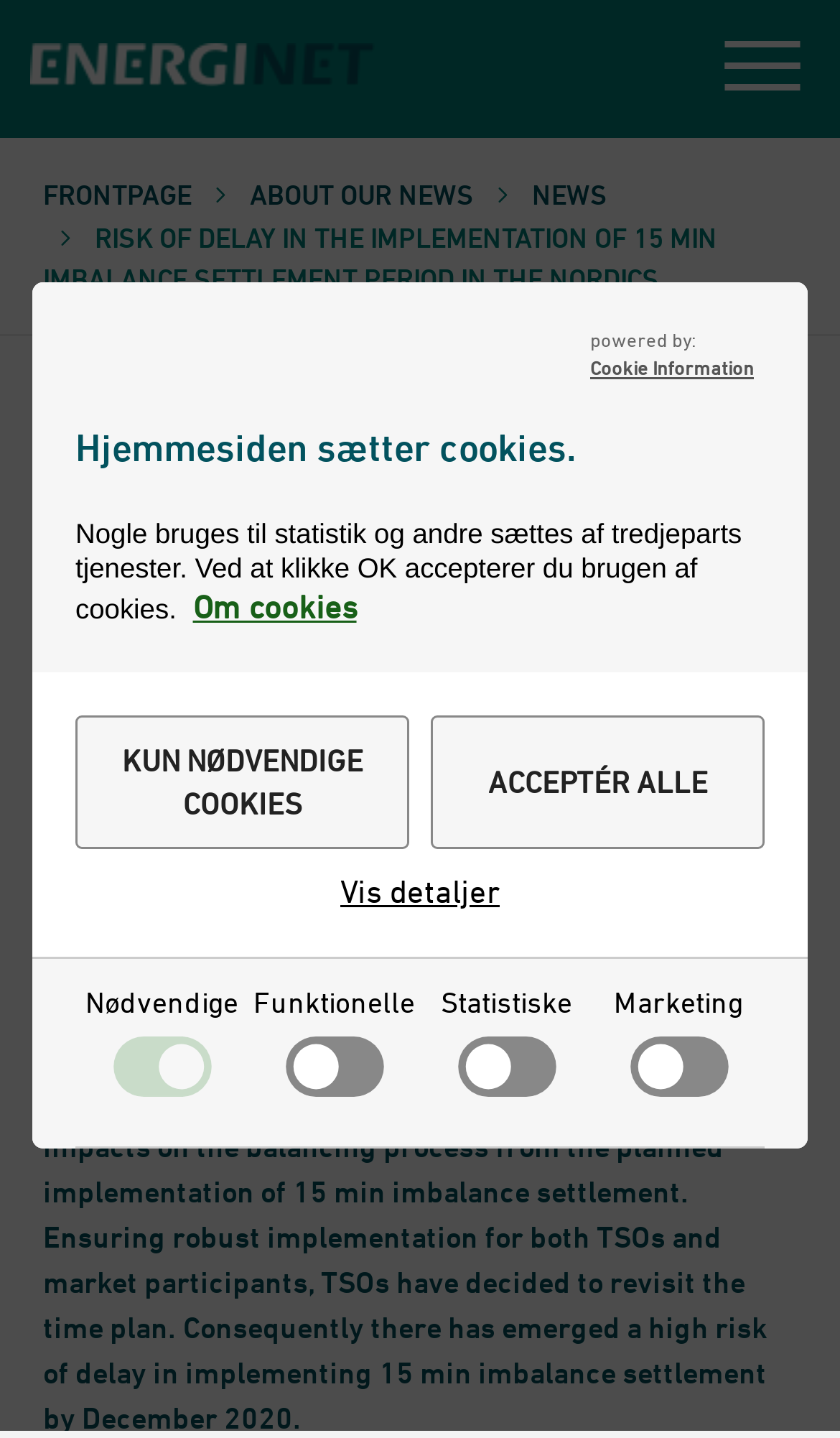What is the risk of delay in implementing 15 min imbalance settlement?
Based on the image, answer the question in a detailed manner.

The webpage states that there has emerged a high risk of delay in implementing 15 min imbalance settlement by December 2020, due to the critical impacts on the balancing process.